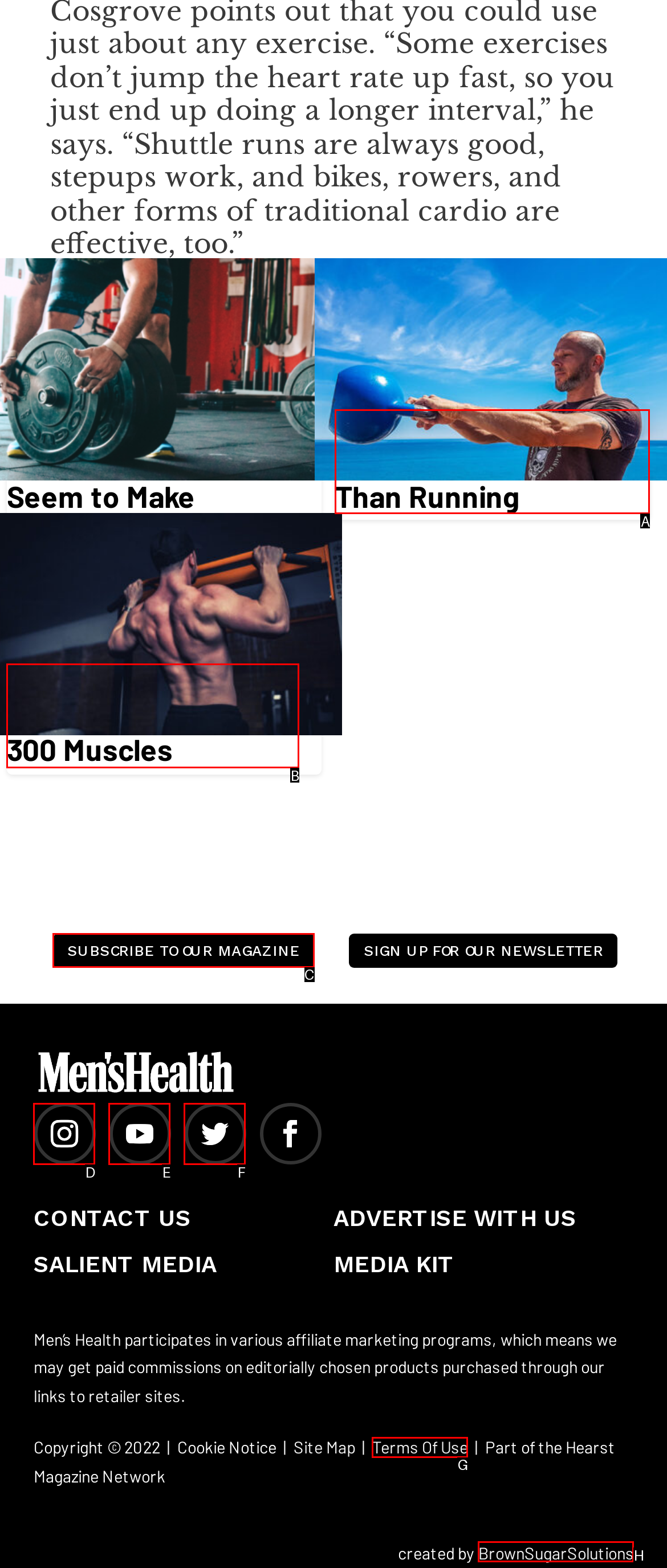Select the option that matches the description: SUBSCRIBE TO OUR MAGAZINE. Answer with the letter of the correct option directly.

C